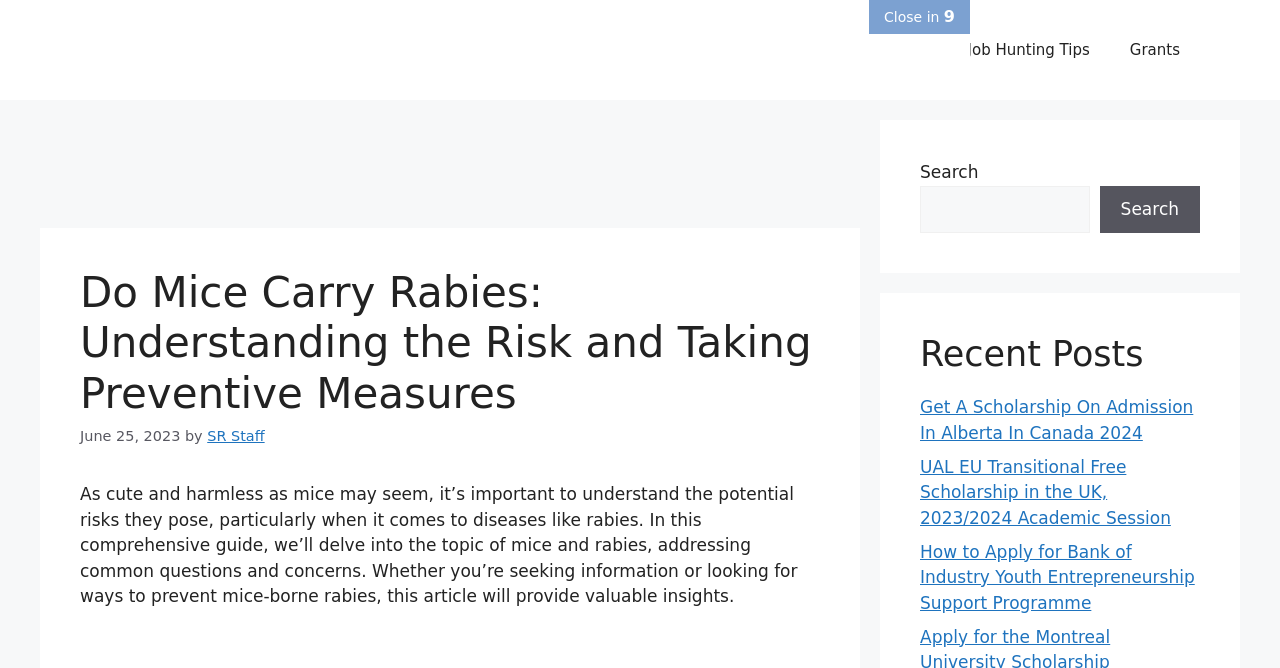Please identify the bounding box coordinates of the element's region that needs to be clicked to fulfill the following instruction: "Read the article about mice and rabies". The bounding box coordinates should consist of four float numbers between 0 and 1, i.e., [left, top, right, bottom].

[0.062, 0.401, 0.641, 0.628]